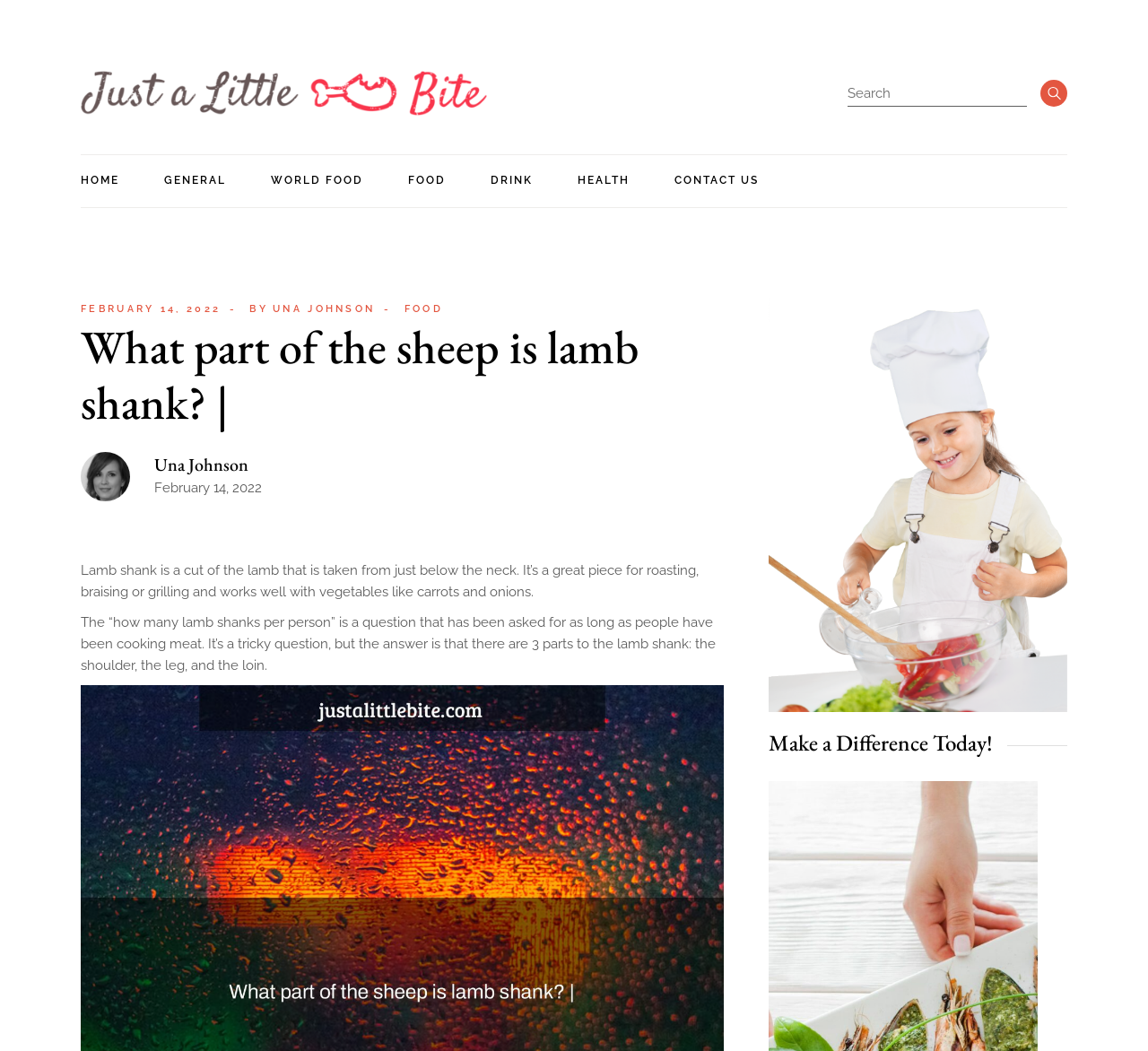What is the logo of the website?
Use the information from the screenshot to give a comprehensive response to the question.

The logo of the website is located at the top left corner of the webpage, and it is an image with the text 'JustALittleBite'.